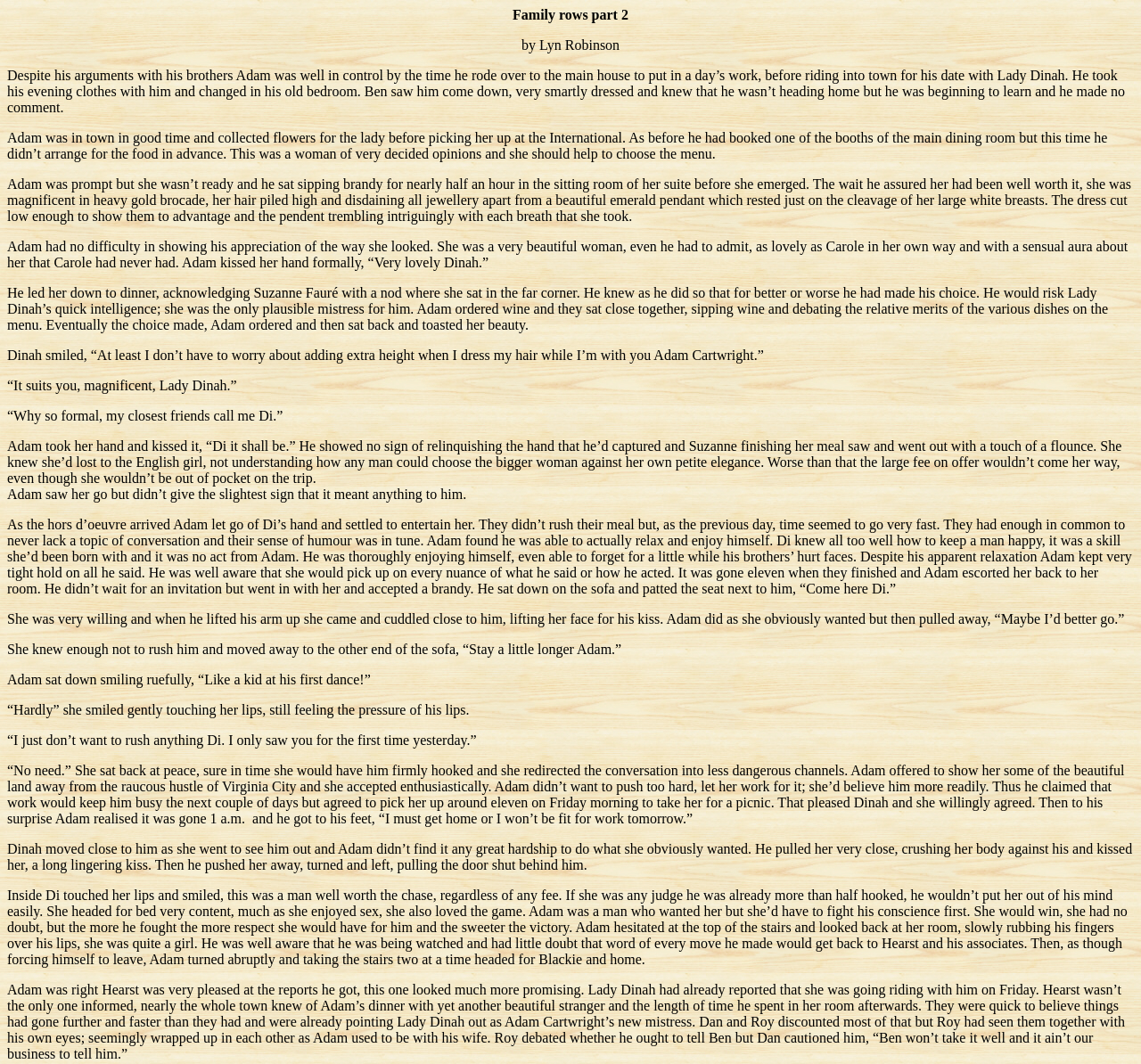Use a single word or phrase to answer this question: 
What is the name of the woman who is jealous of Lady Dinah?

Suzanne Fauré